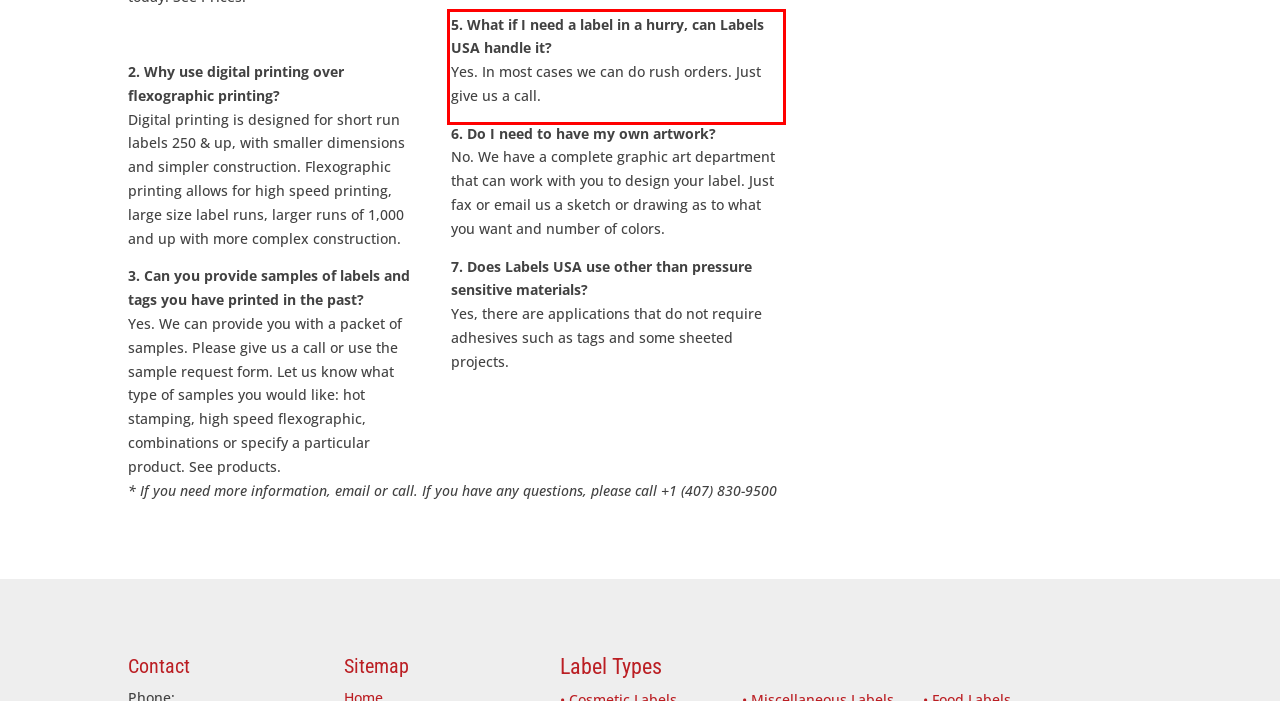You have a screenshot of a webpage where a UI element is enclosed in a red rectangle. Perform OCR to capture the text inside this red rectangle.

5. What if I need a label in a hurry, can Labels USA handle it? Yes. In most cases we can do rush orders. Just give us a call.